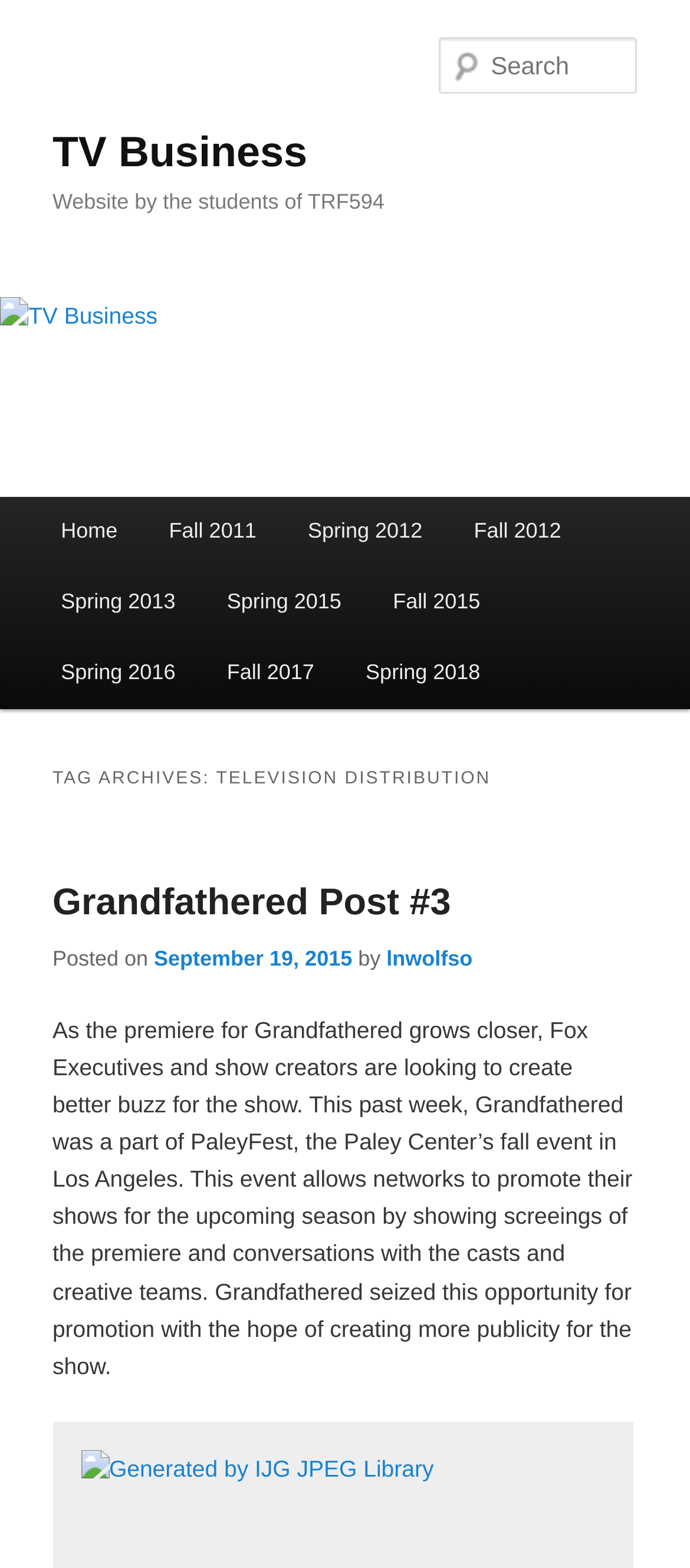Using the element description lnwolfso, predict the bounding box coordinates for the UI element. Provide the coordinates in (top-left x, top-left y, bottom-right x, bottom-right y) format with values ranging from 0 to 1.

[0.56, 0.603, 0.685, 0.619]